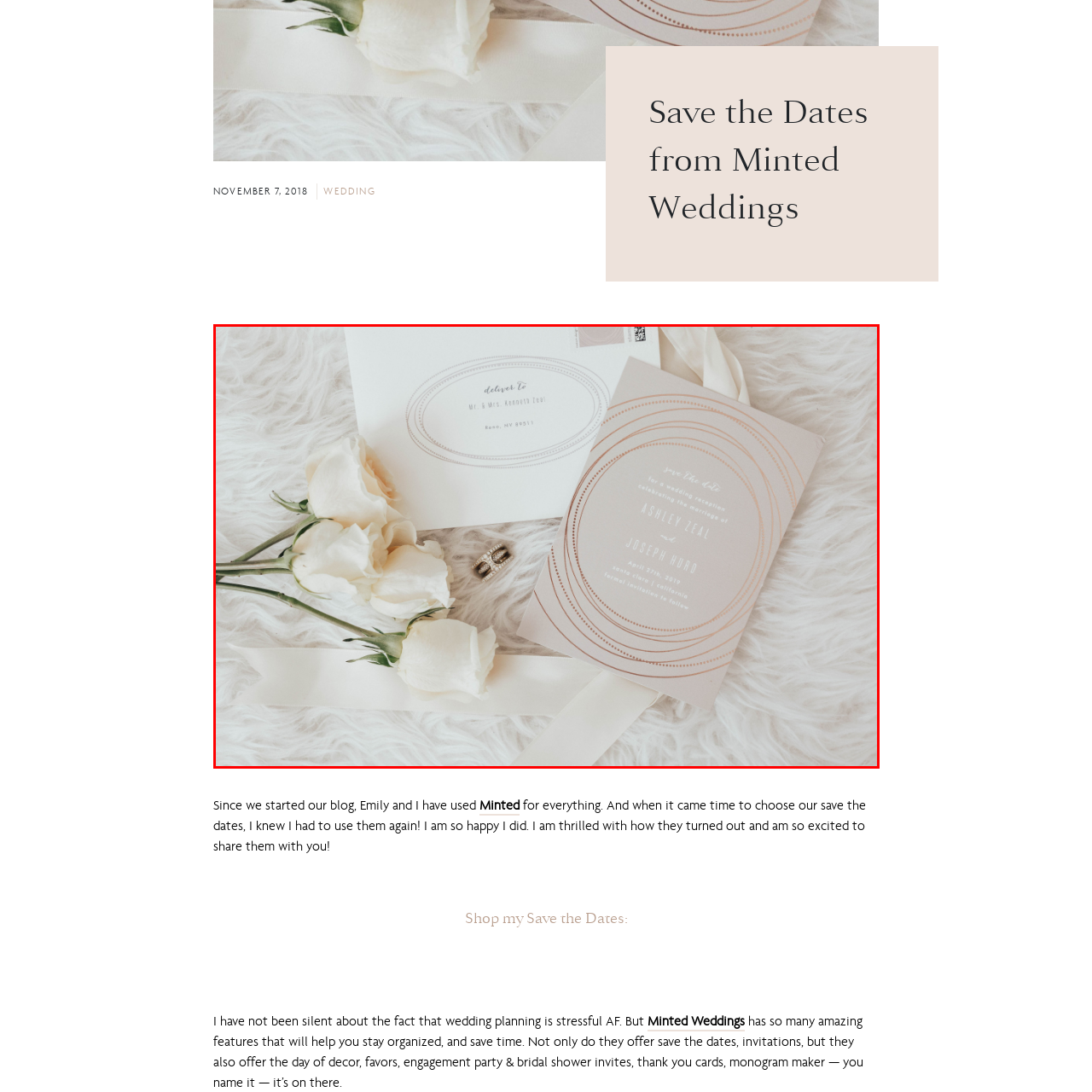Inspect the image surrounded by the red boundary and answer the following question in detail, basing your response on the visual elements of the image: 
What is the phrase on the return address of the envelope?

The caption states that the white envelope displays a return address, adding a personal touch with the phrase 'delivered to M. & Mrs. Arnold Zeal', which is the exact phrase written on the envelope.